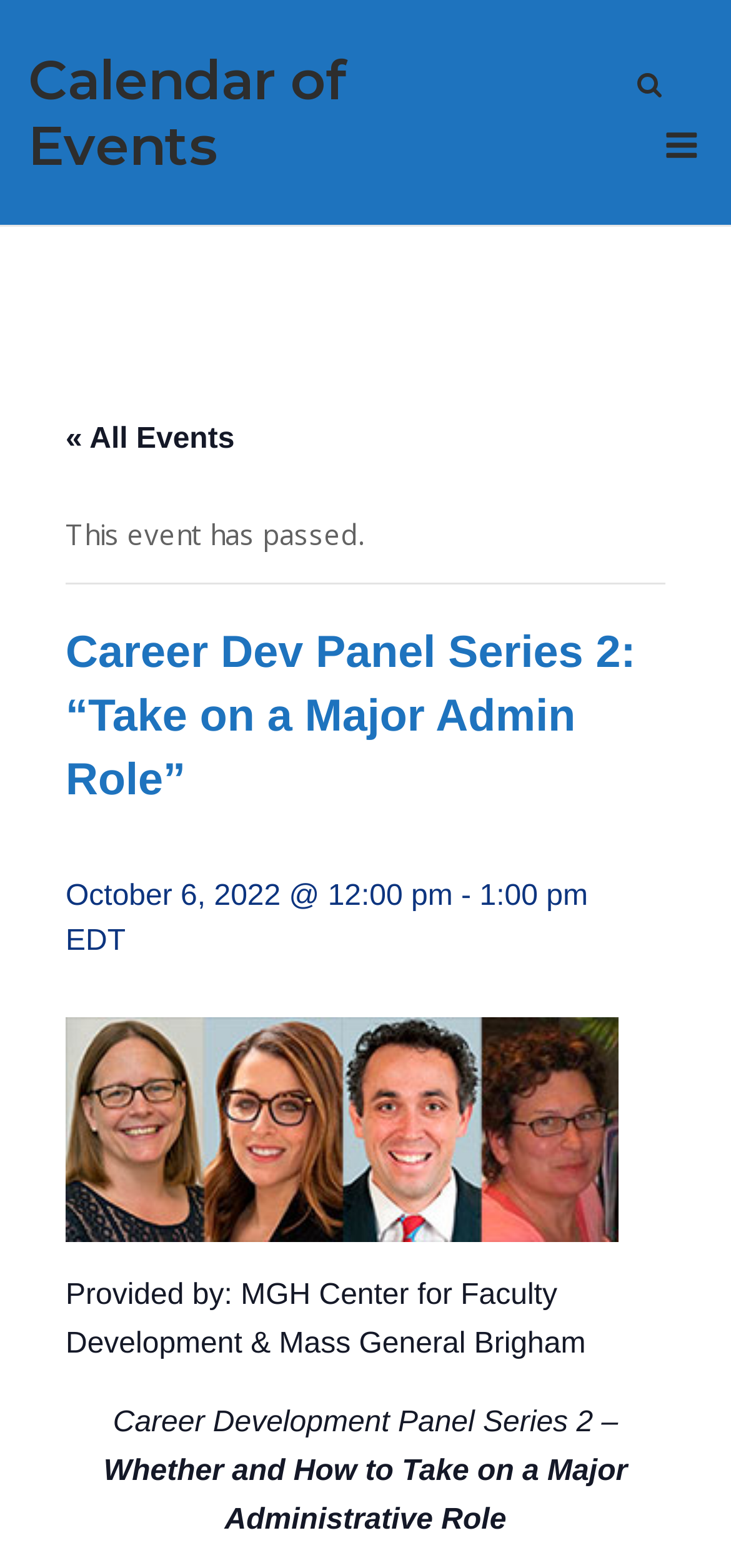Locate and extract the text of the main heading on the webpage.

Career Dev Panel Series 2: “Take on a Major Admin Role”